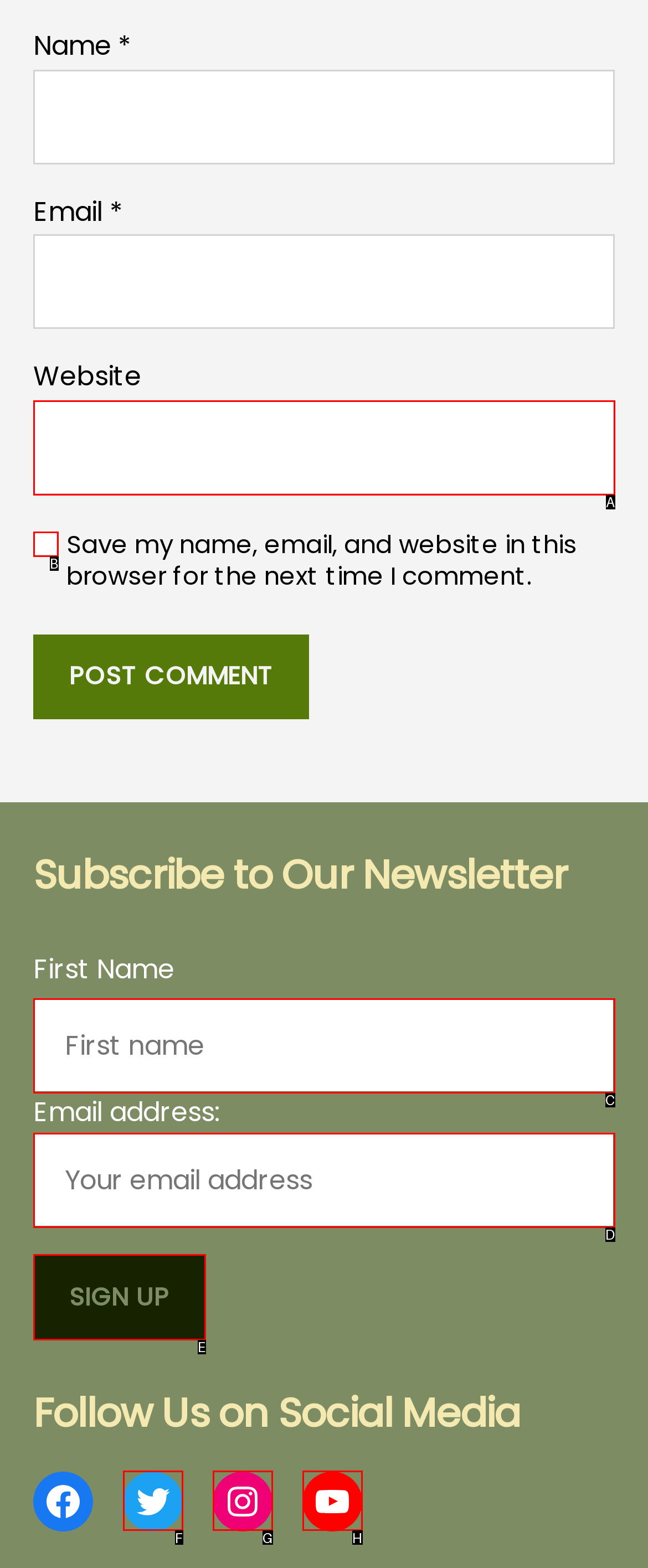Which option aligns with the description: value="Sign up"? Respond by selecting the correct letter.

E